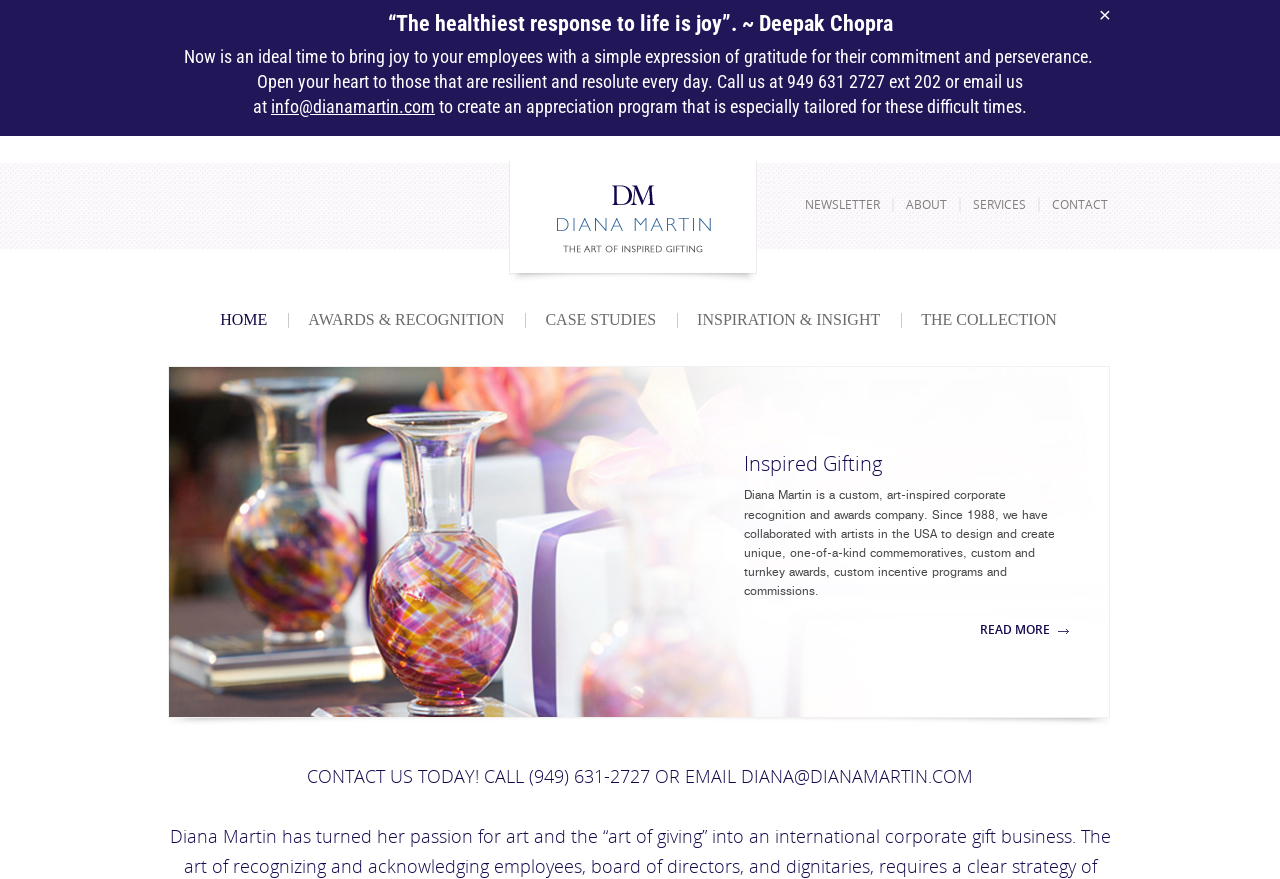Identify the bounding box coordinates for the UI element described as: "Contact". The coordinates should be provided as four floats between 0 and 1: [left, top, right, bottom].

[0.814, 0.223, 0.865, 0.242]